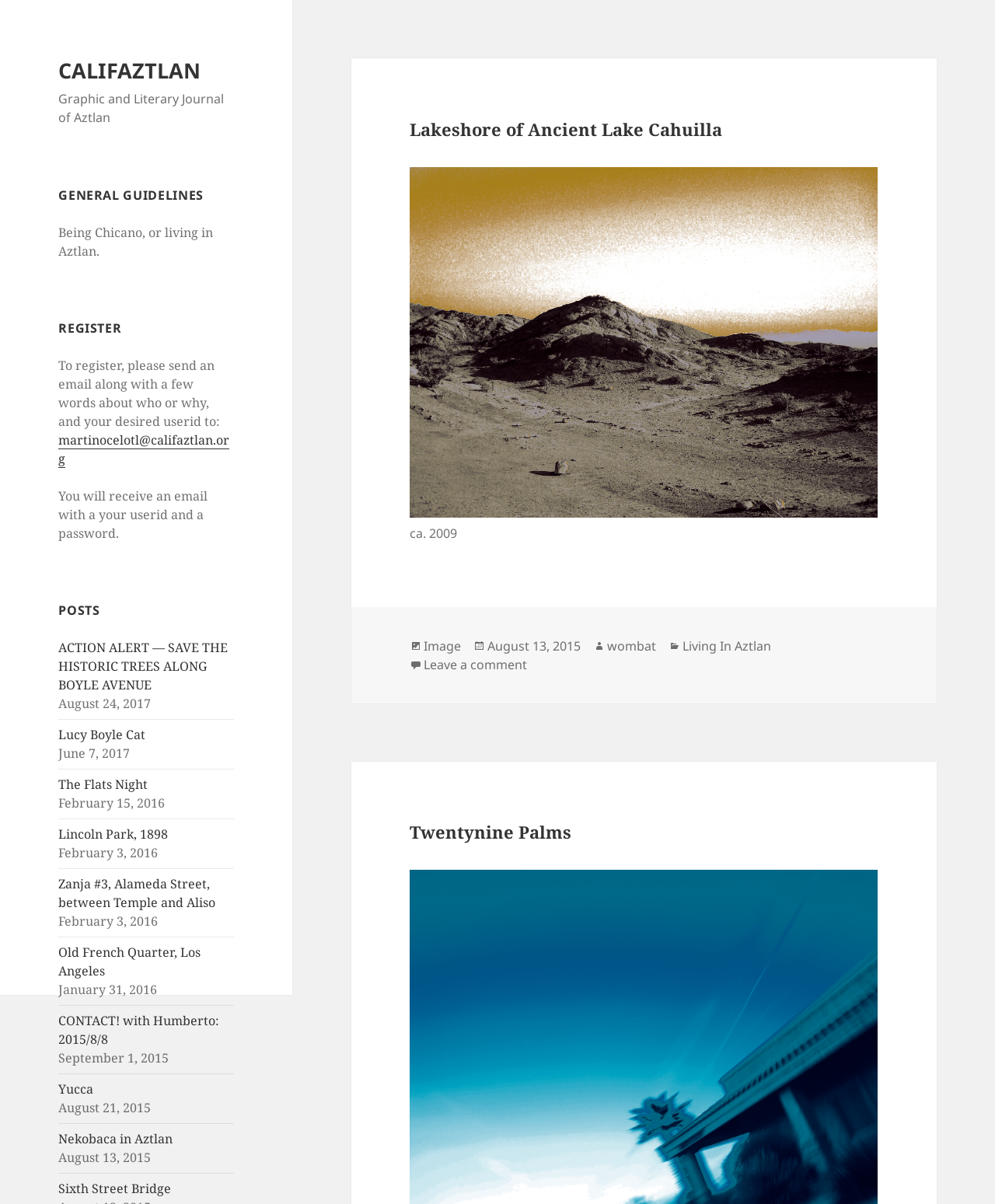Please find the bounding box coordinates of the clickable region needed to complete the following instruction: "View the post 'ACTION ALERT — SAVE THE HISTORIC TREES ALONG BOYLE AVENUE'". The bounding box coordinates must consist of four float numbers between 0 and 1, i.e., [left, top, right, bottom].

[0.059, 0.531, 0.229, 0.576]